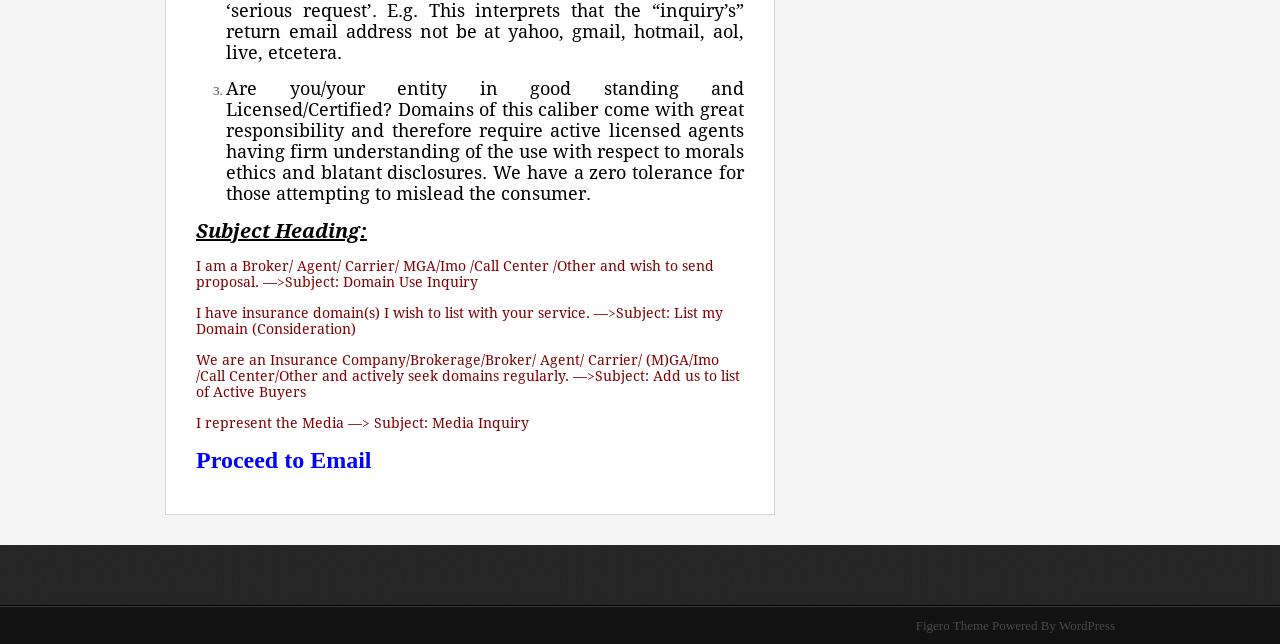Provide the bounding box coordinates of the HTML element this sentence describes: "WordPress". The bounding box coordinates consist of four float numbers between 0 and 1, i.e., [left, top, right, bottom].

[0.827, 0.96, 0.871, 0.983]